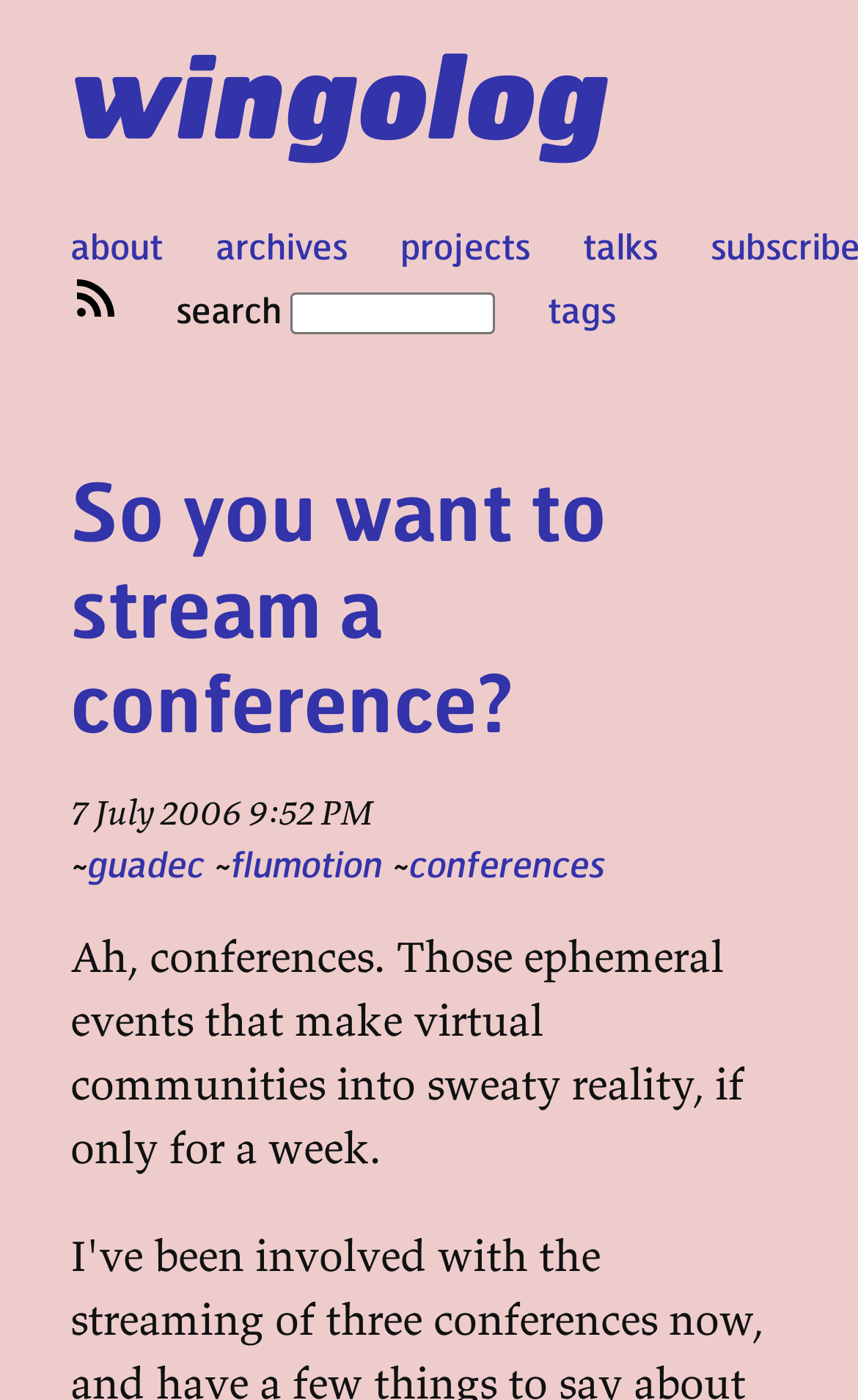Please identify the bounding box coordinates of the clickable region that I should interact with to perform the following instruction: "Select page 4". The coordinates should be expressed as four float numbers between 0 and 1, i.e., [left, top, right, bottom].

None